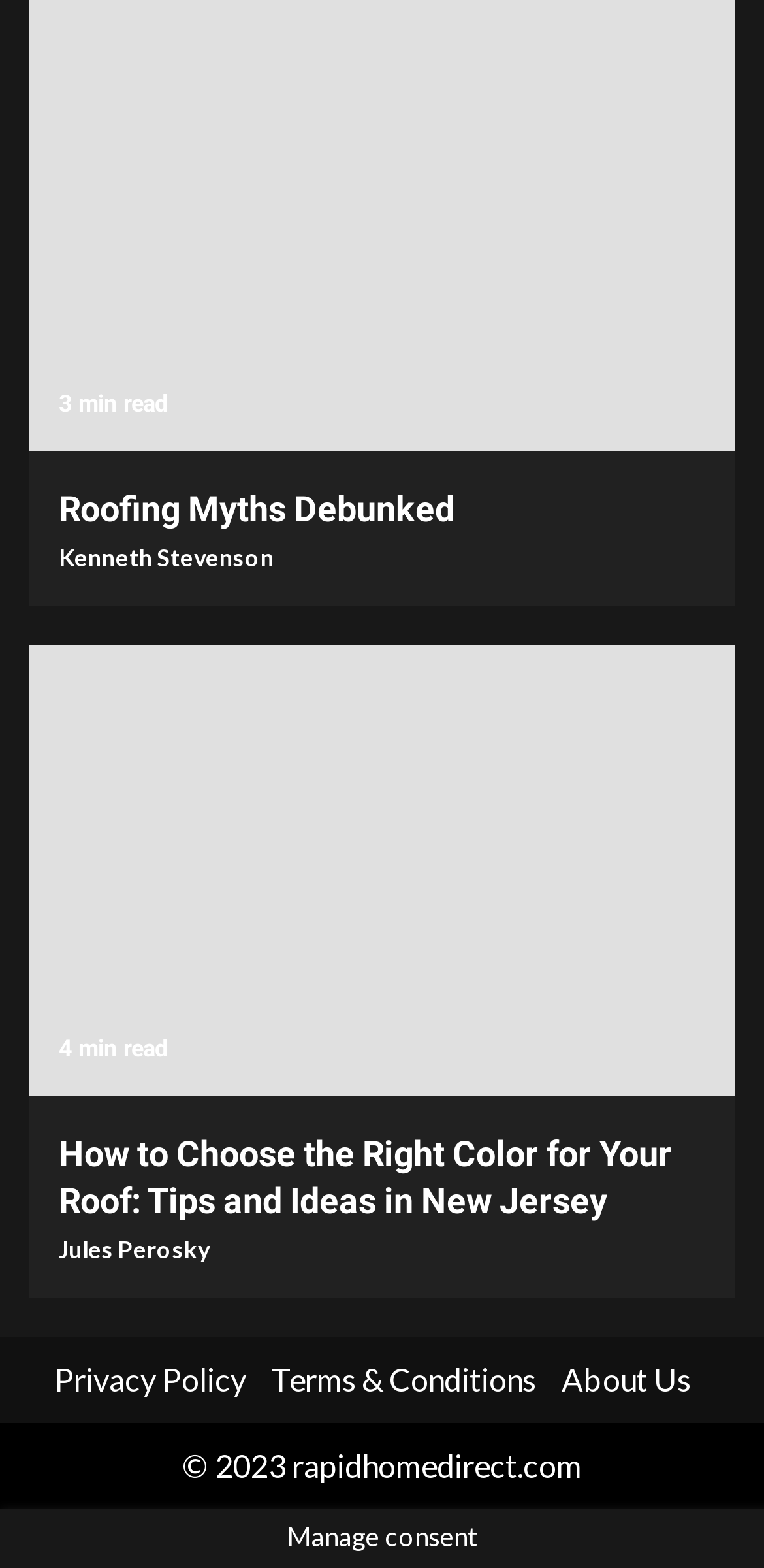Use the information in the screenshot to answer the question comprehensively: What is the estimated reading time of the second article?

I found the estimated reading time of the second article, which is 'How to Choose the Right Color for Your Roof: Tips and Ideas in New Jersey'. The reading time is mentioned as '4 min read' below the article title.